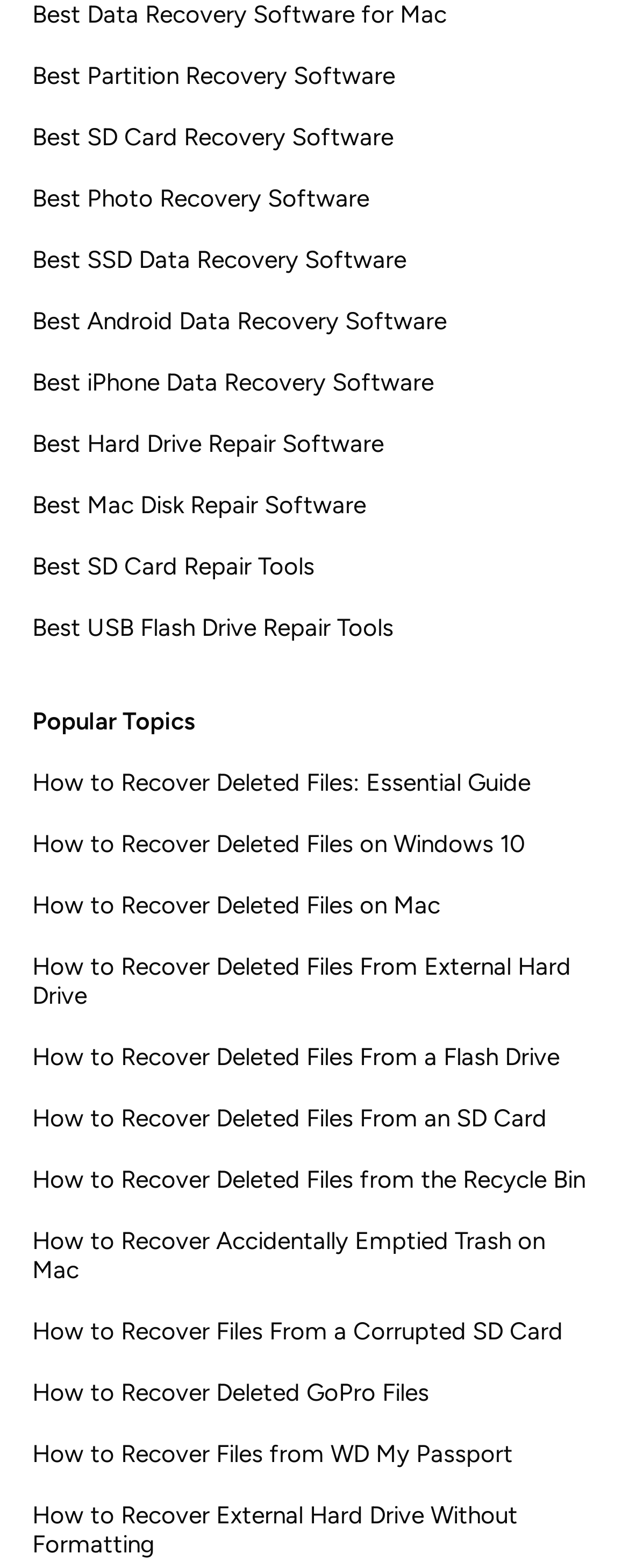Specify the bounding box coordinates of the area to click in order to execute this command: 'Learn about Best SD Card Recovery Software'. The coordinates should consist of four float numbers ranging from 0 to 1, and should be formatted as [left, top, right, bottom].

[0.051, 0.078, 0.71, 0.096]